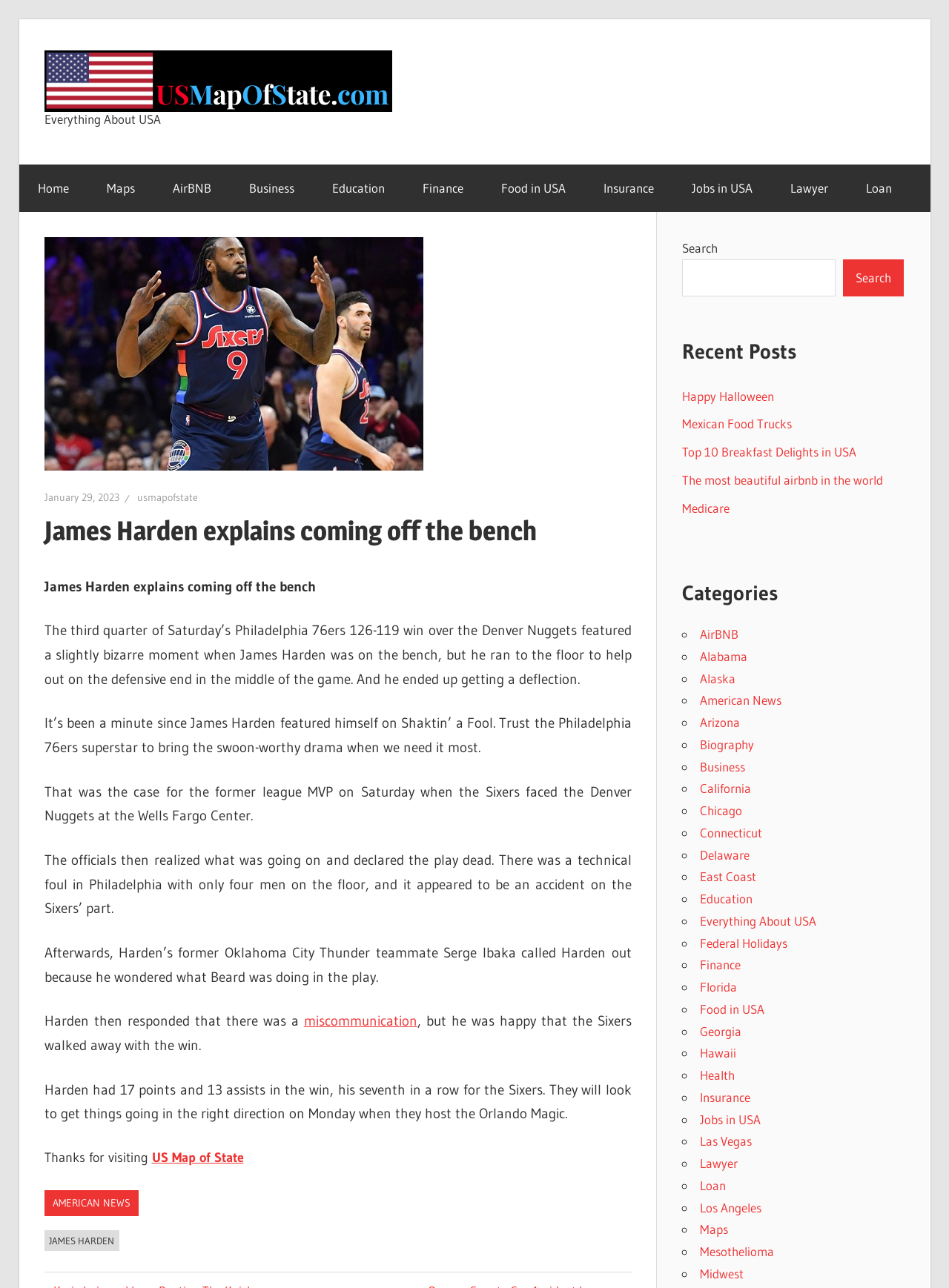Give a short answer using one word or phrase for the question:
What is James Harden's position in the game?

Not mentioned